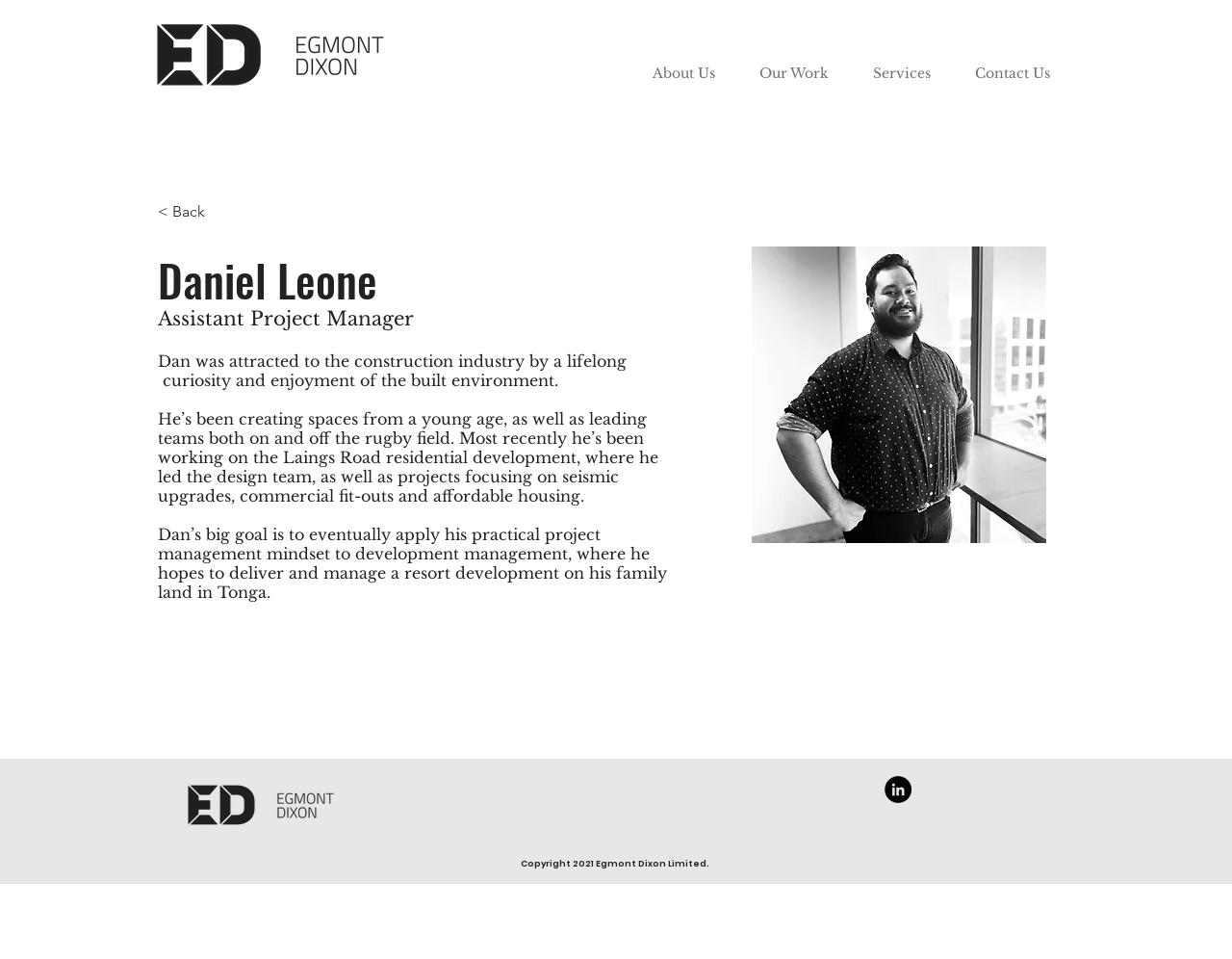What is the company name mentioned on this page?
With the help of the image, please provide a detailed response to the question.

The company name mentioned on this page is Egmont Dixon Limited, which is mentioned in the image element with the text 'Egmont Dixon logo_transparent.png' and also in the StaticText element with the text 'Copyright 2021 Egmont Dixon Limited'.